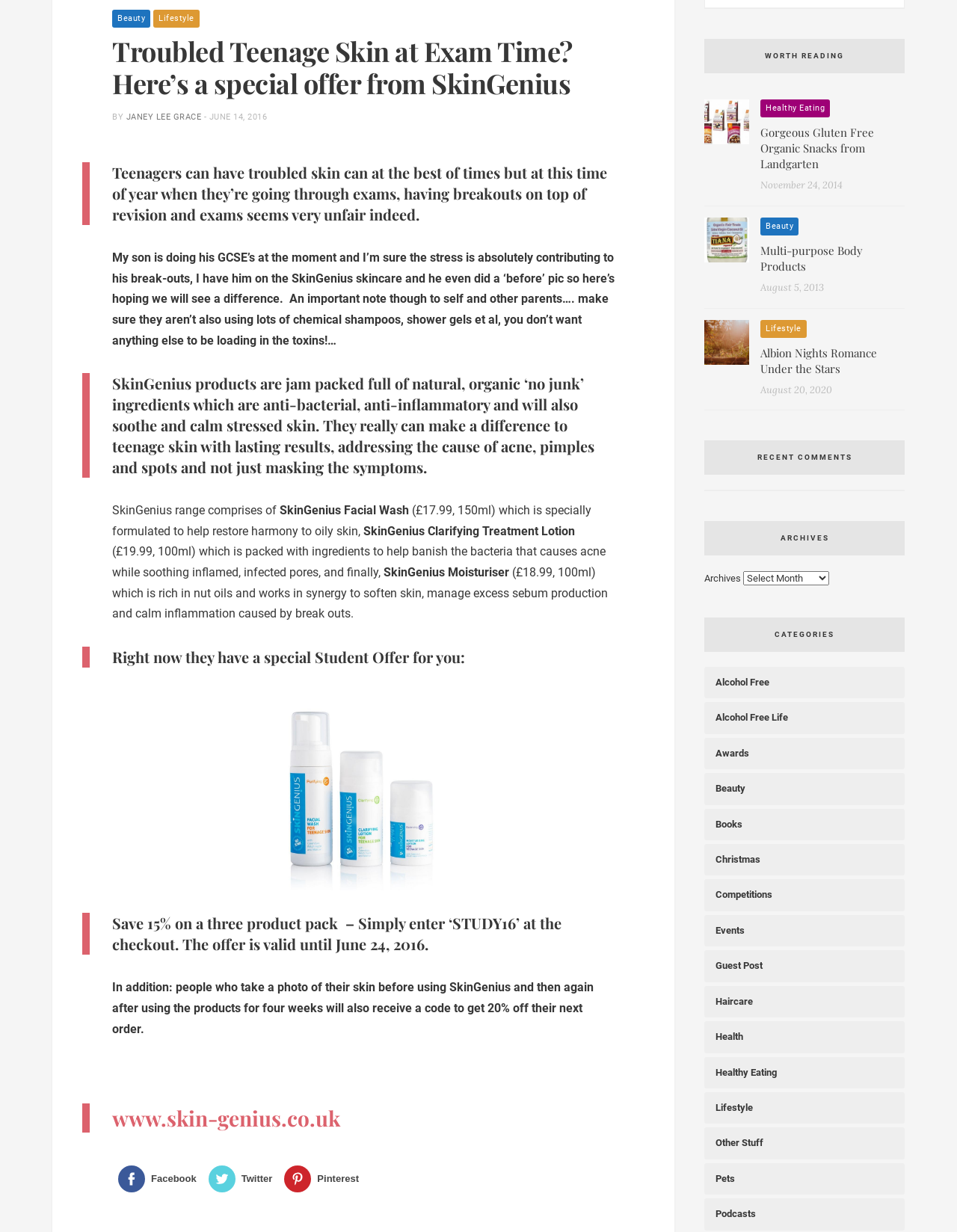Find and specify the bounding box coordinates that correspond to the clickable region for the instruction: "Click on the 'Beauty' link".

[0.117, 0.008, 0.157, 0.022]